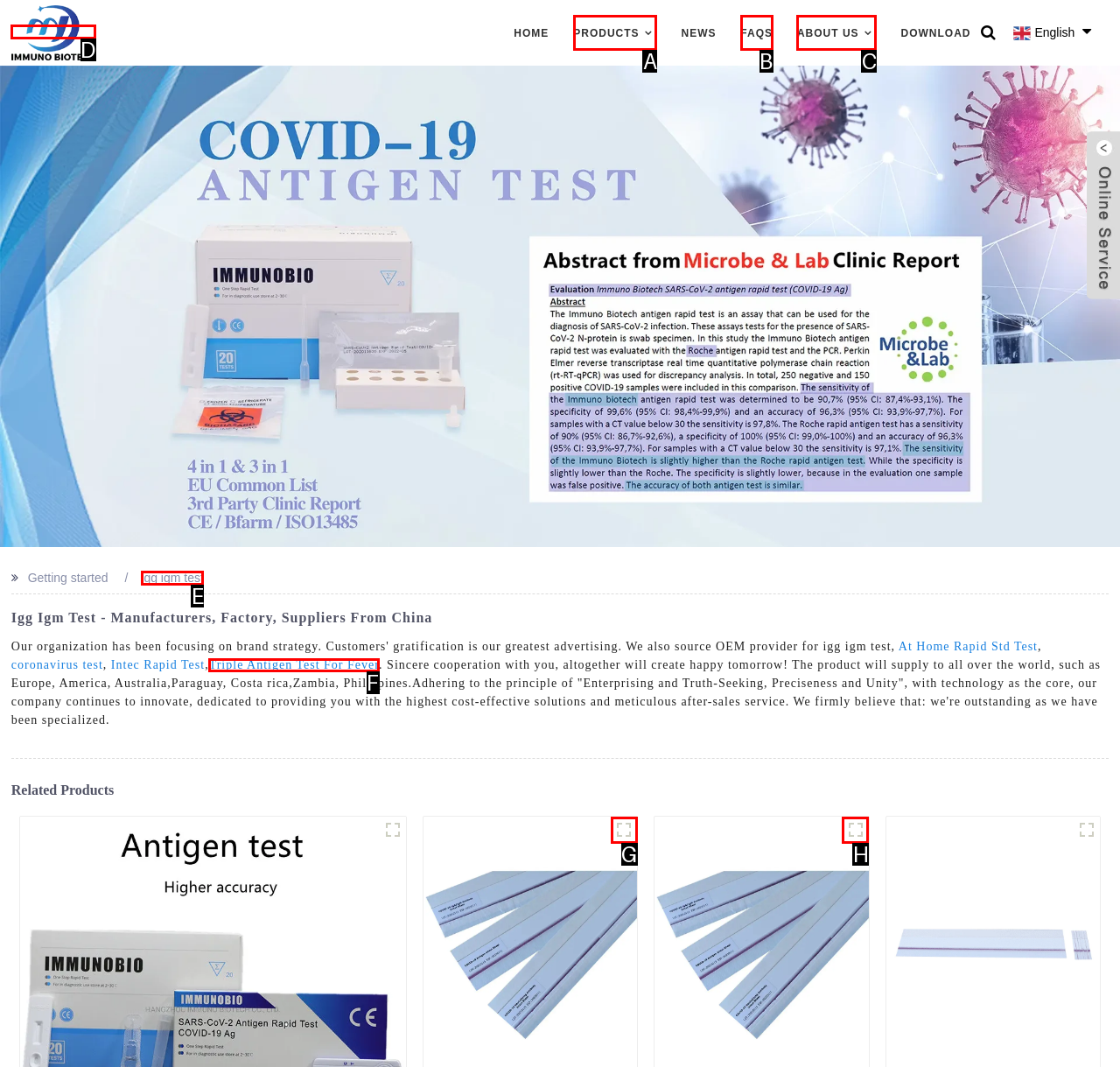Choose the HTML element that best fits the given description: About Us. Answer by stating the letter of the option.

C